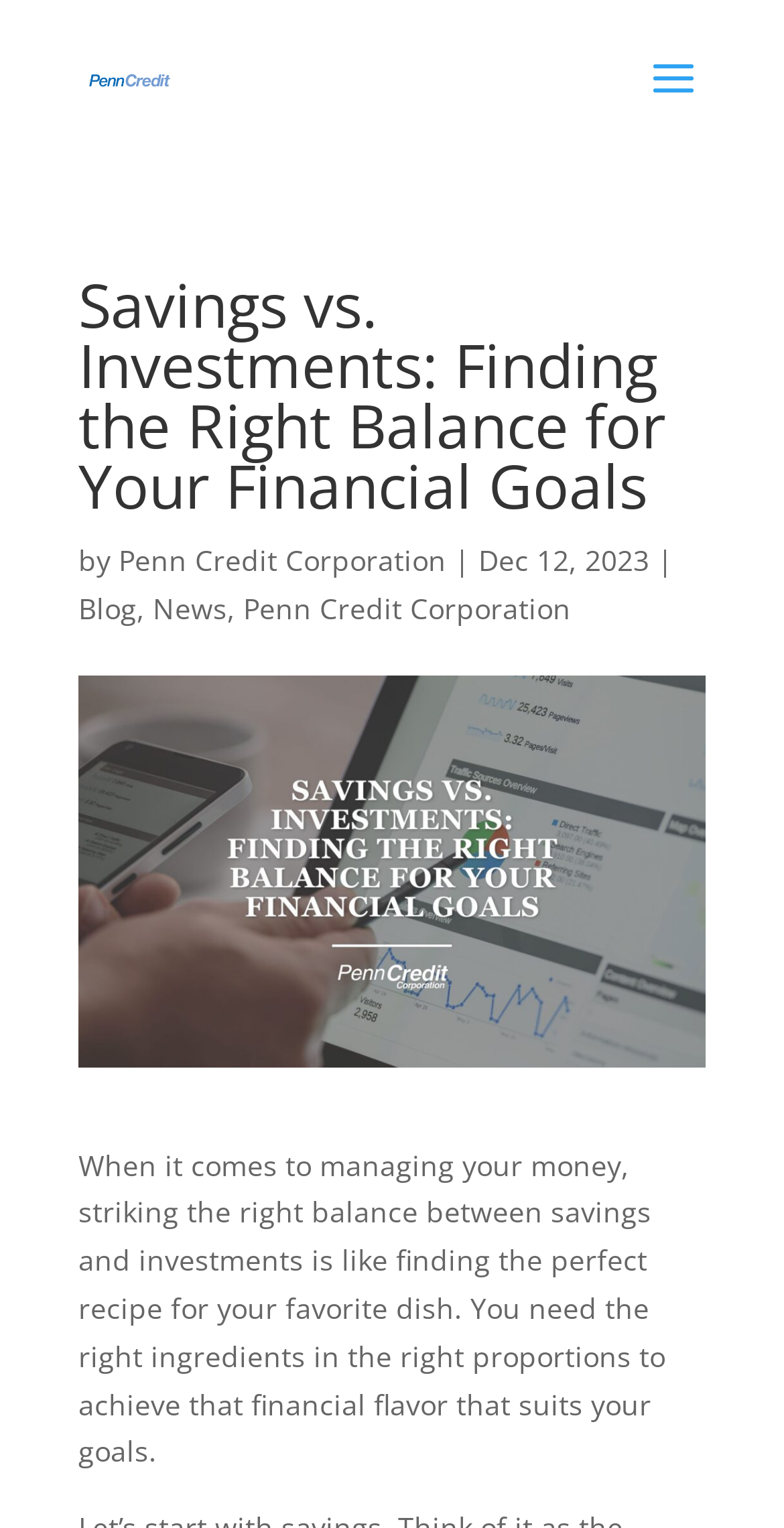Can you find and provide the main heading text of this webpage?

Savings vs. Investments: Finding the Right Balance for Your Financial Goals